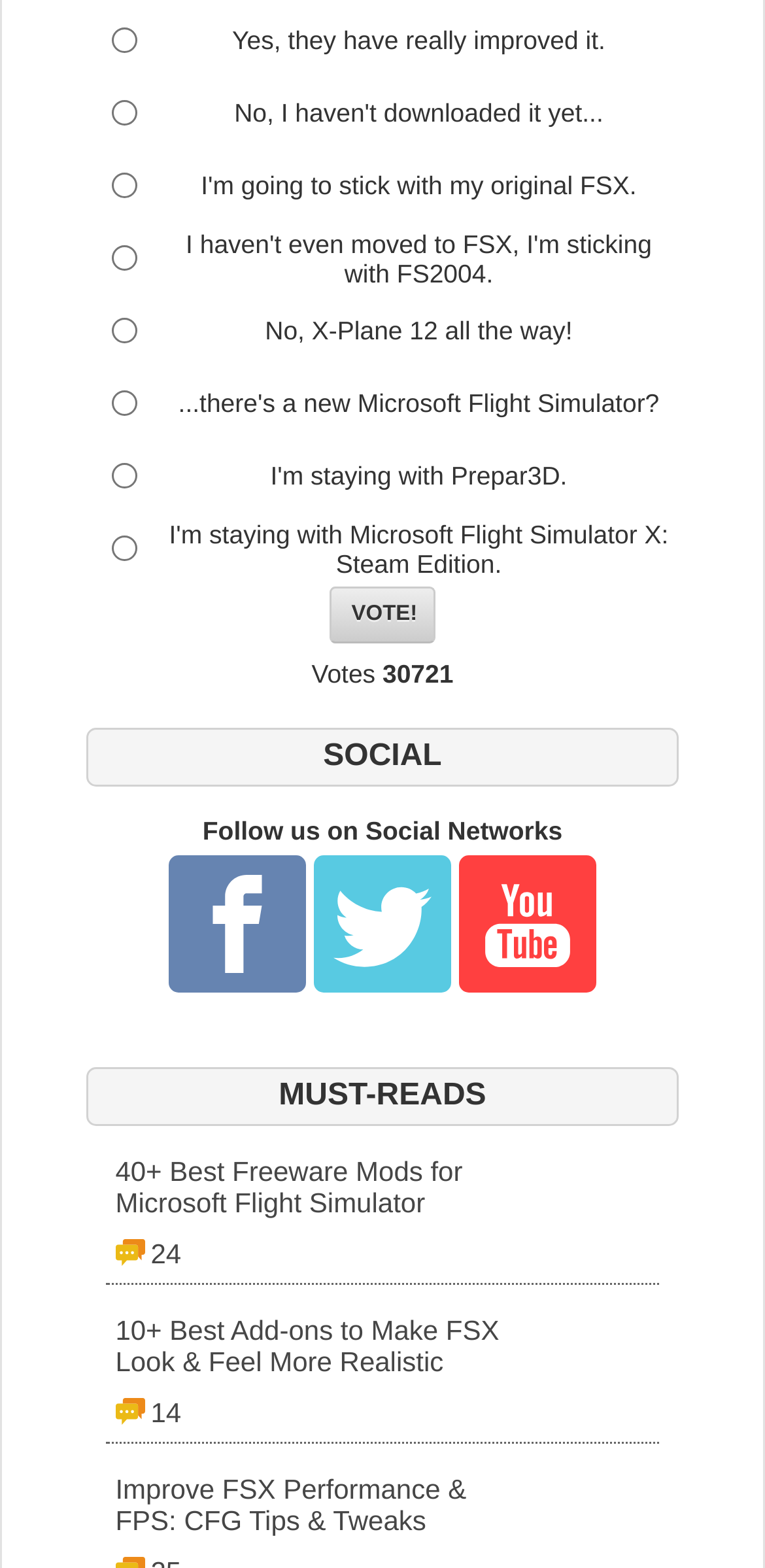Consider the image and give a detailed and elaborate answer to the question: 
What is the function of the 'Vote!' button?

The 'Vote!' button is used to submit the user's vote for their preferred option. Once clicked, it will record the user's selection and update the vote count.